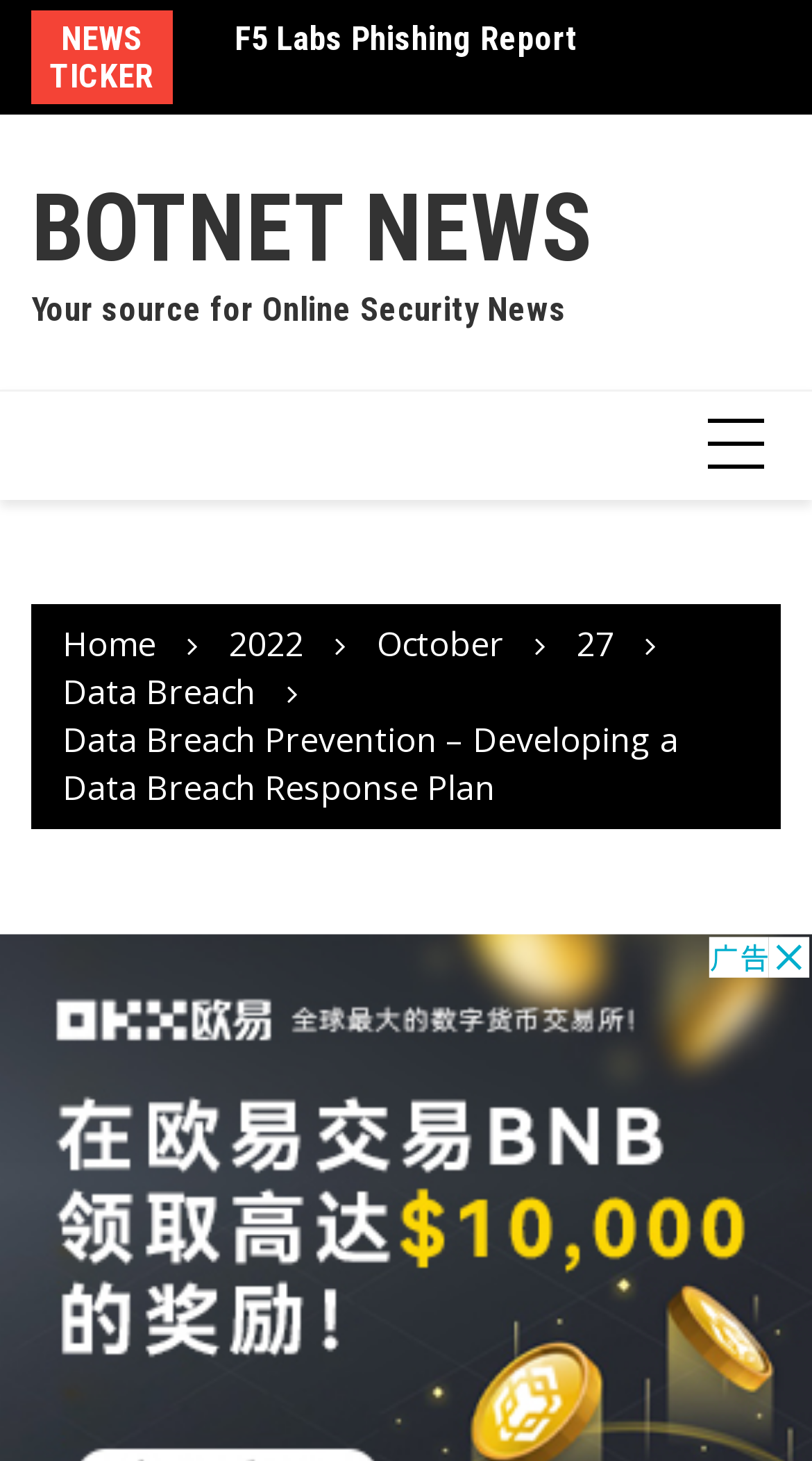Respond to the following question using a concise word or phrase: 
How many headings are there on the webpage?

4